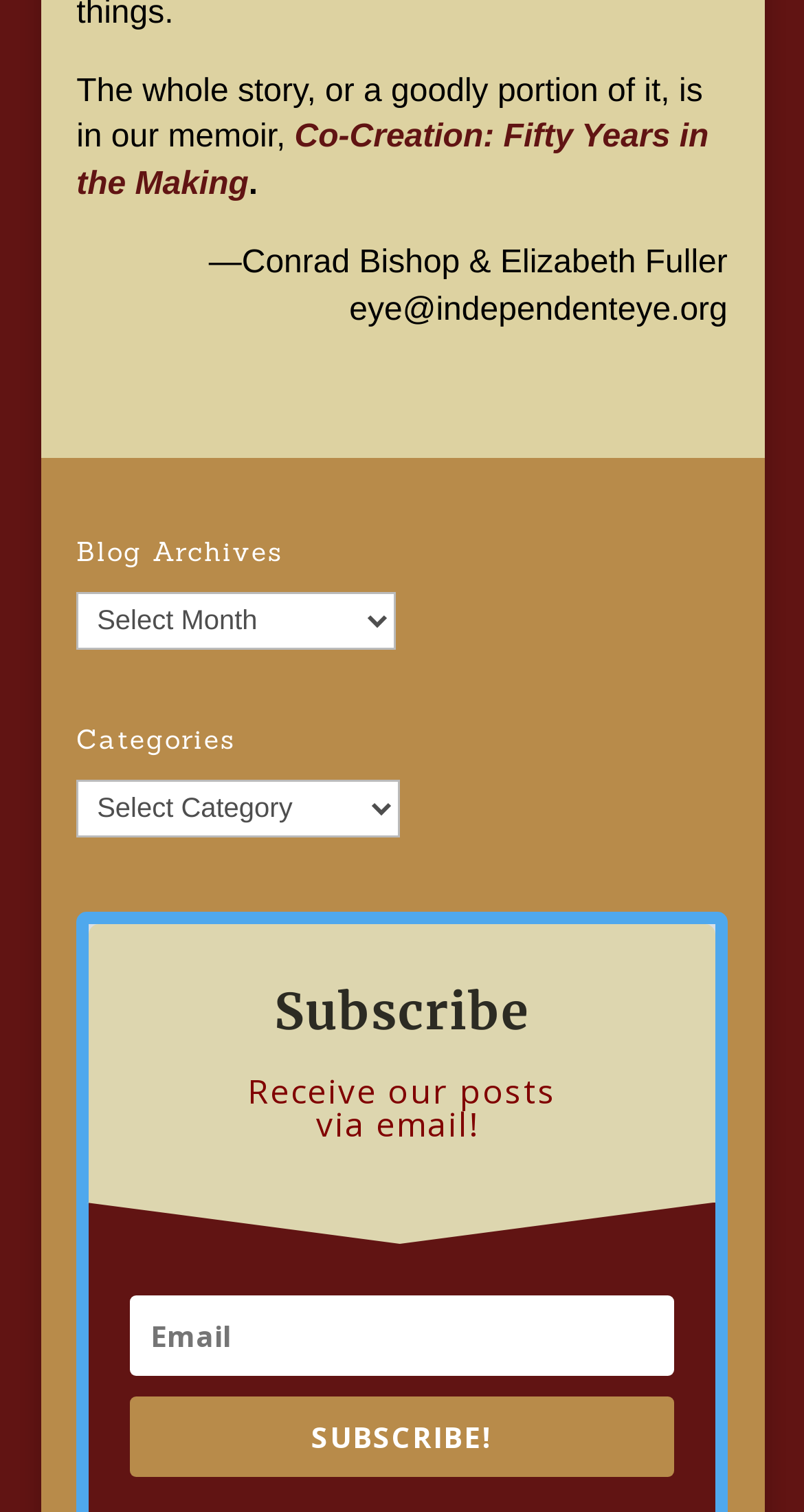What is the title of the memoir?
Please look at the screenshot and answer using one word or phrase.

Co-Creation: Fifty Years in the Making